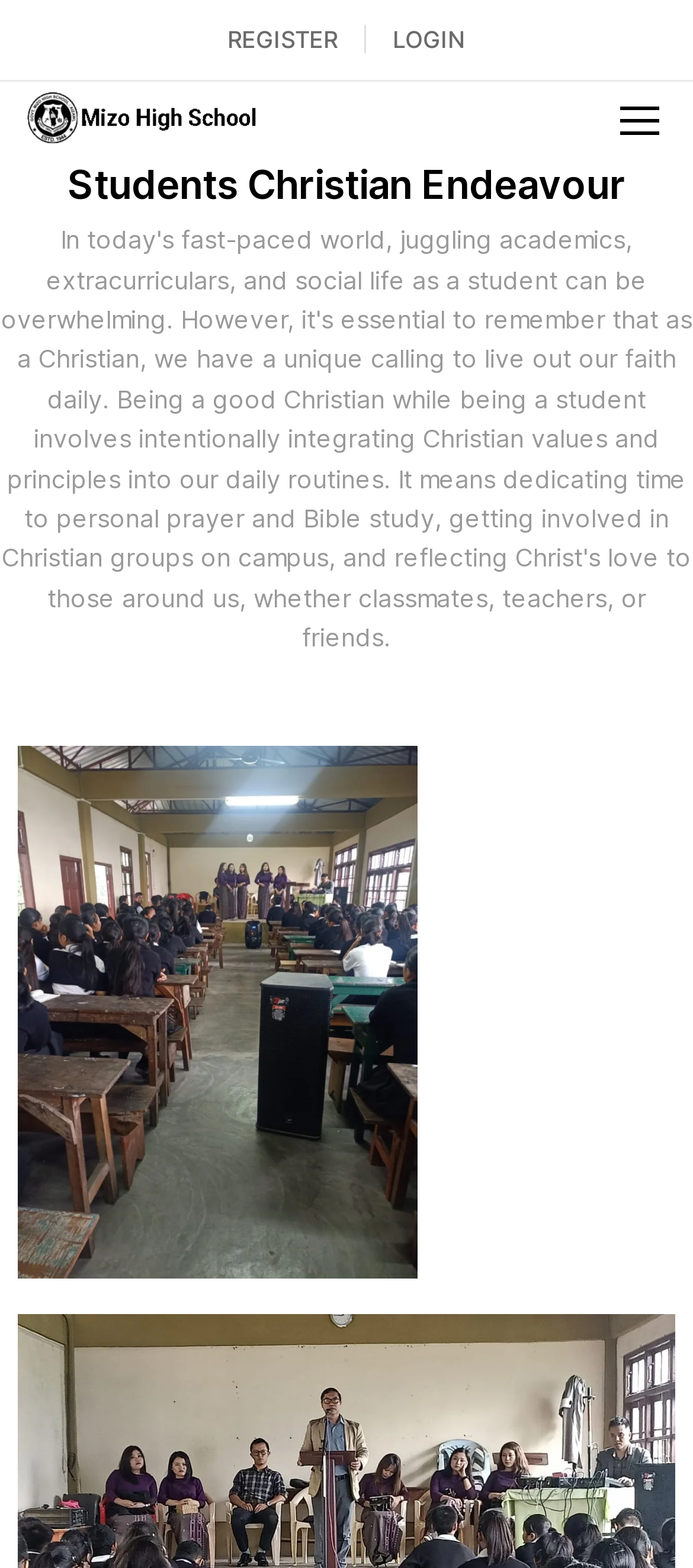What is the purpose of the 'REGISTER' link?
Using the image, elaborate on the answer with as much detail as possible.

Based on the text of the link element 'REGISTER', I inferred that its purpose is to allow users to register on the webpage.